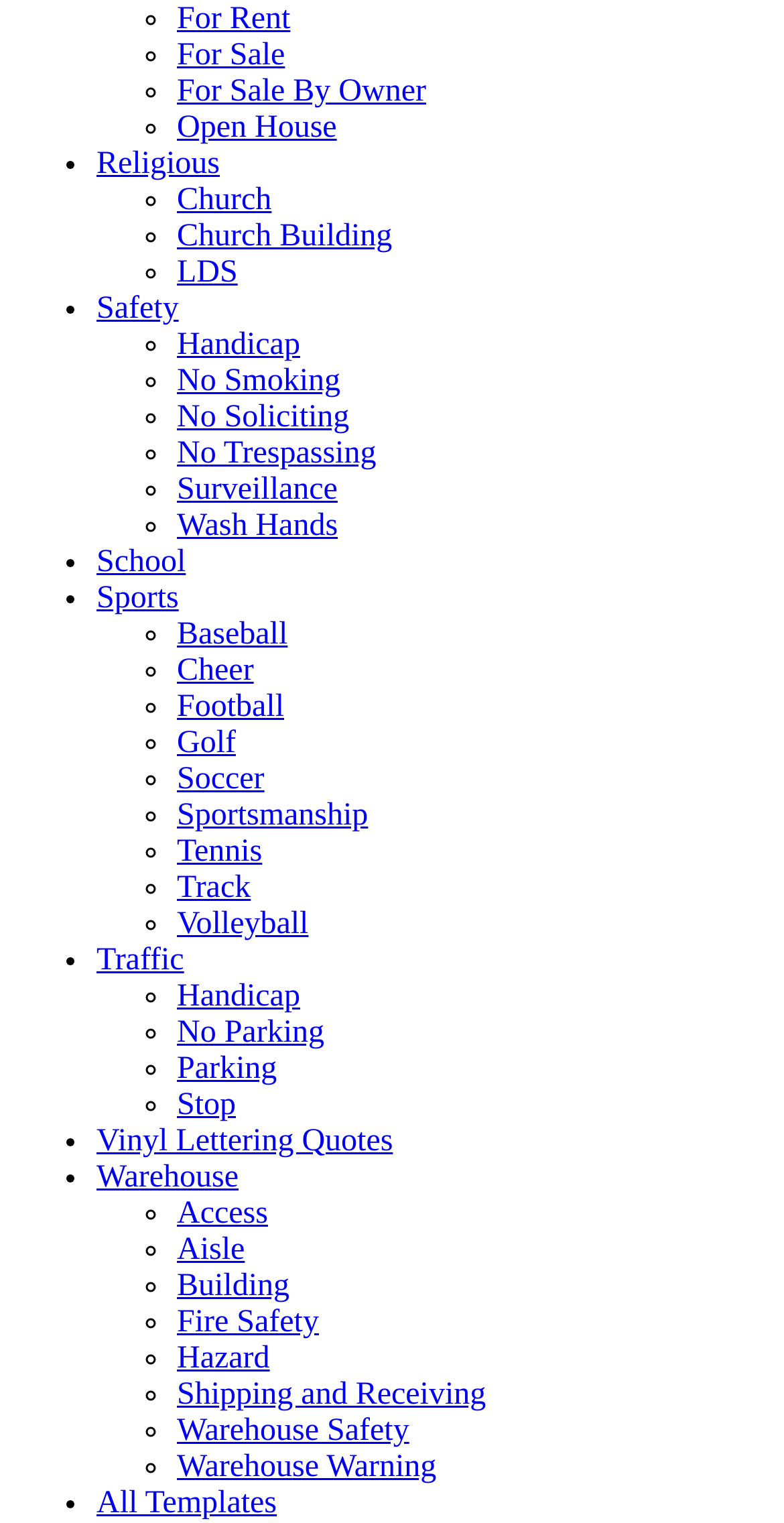Specify the bounding box coordinates of the element's region that should be clicked to achieve the following instruction: "Learn about Fire Safety". The bounding box coordinates consist of four float numbers between 0 and 1, in the format [left, top, right, bottom].

[0.226, 0.857, 0.407, 0.879]